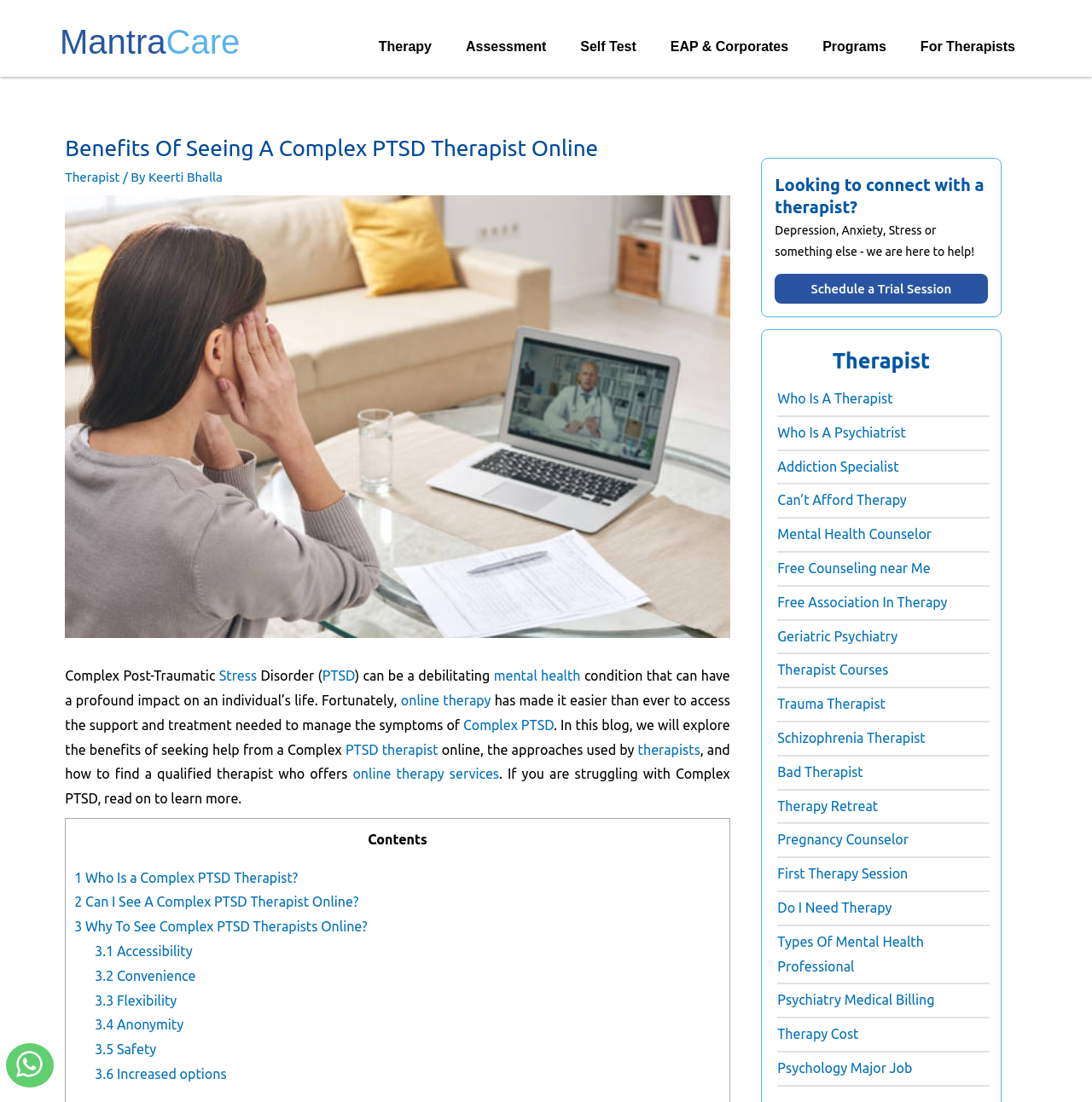Identify the bounding box coordinates necessary to click and complete the given instruction: "Read about the benefits of seeing a Complex PTSD therapist online".

[0.06, 0.116, 0.669, 0.152]